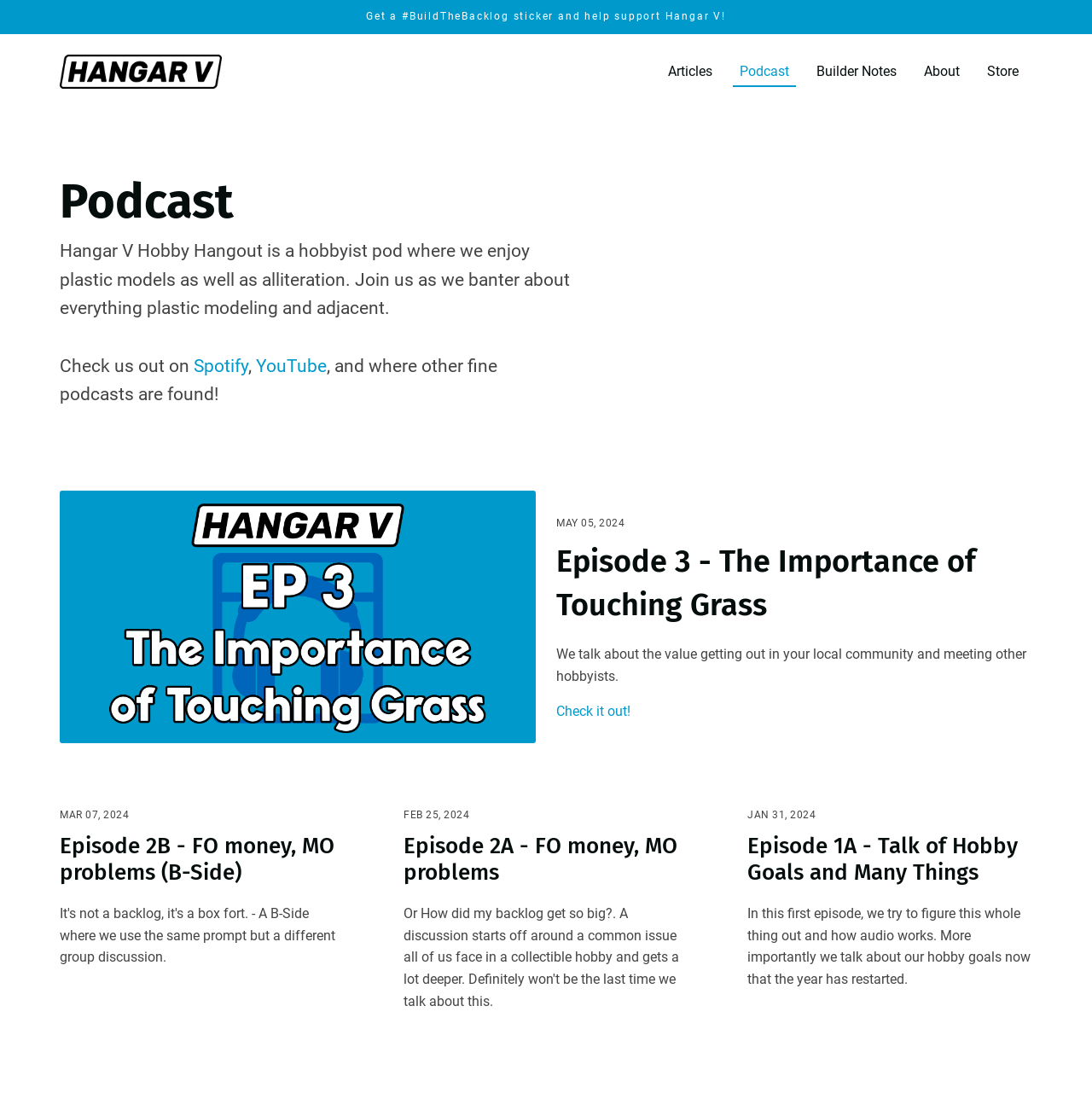Reply to the question below using a single word or brief phrase:
What is the topic of the first episode?

Hobby goals